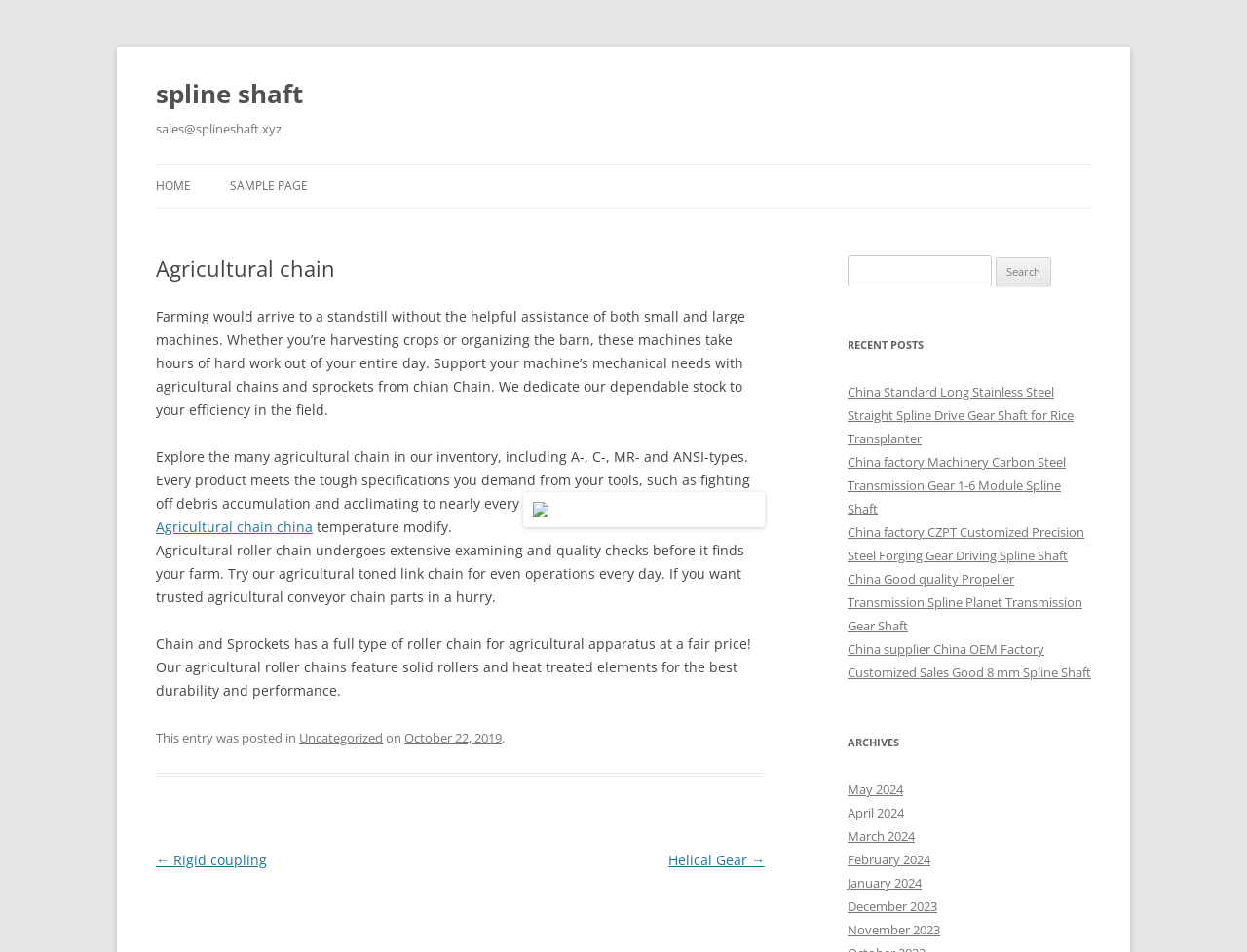Please identify the bounding box coordinates of the clickable element to fulfill the following instruction: "Go to the ARCHIVES section". The coordinates should be four float numbers between 0 and 1, i.e., [left, top, right, bottom].

[0.68, 0.768, 0.875, 0.793]